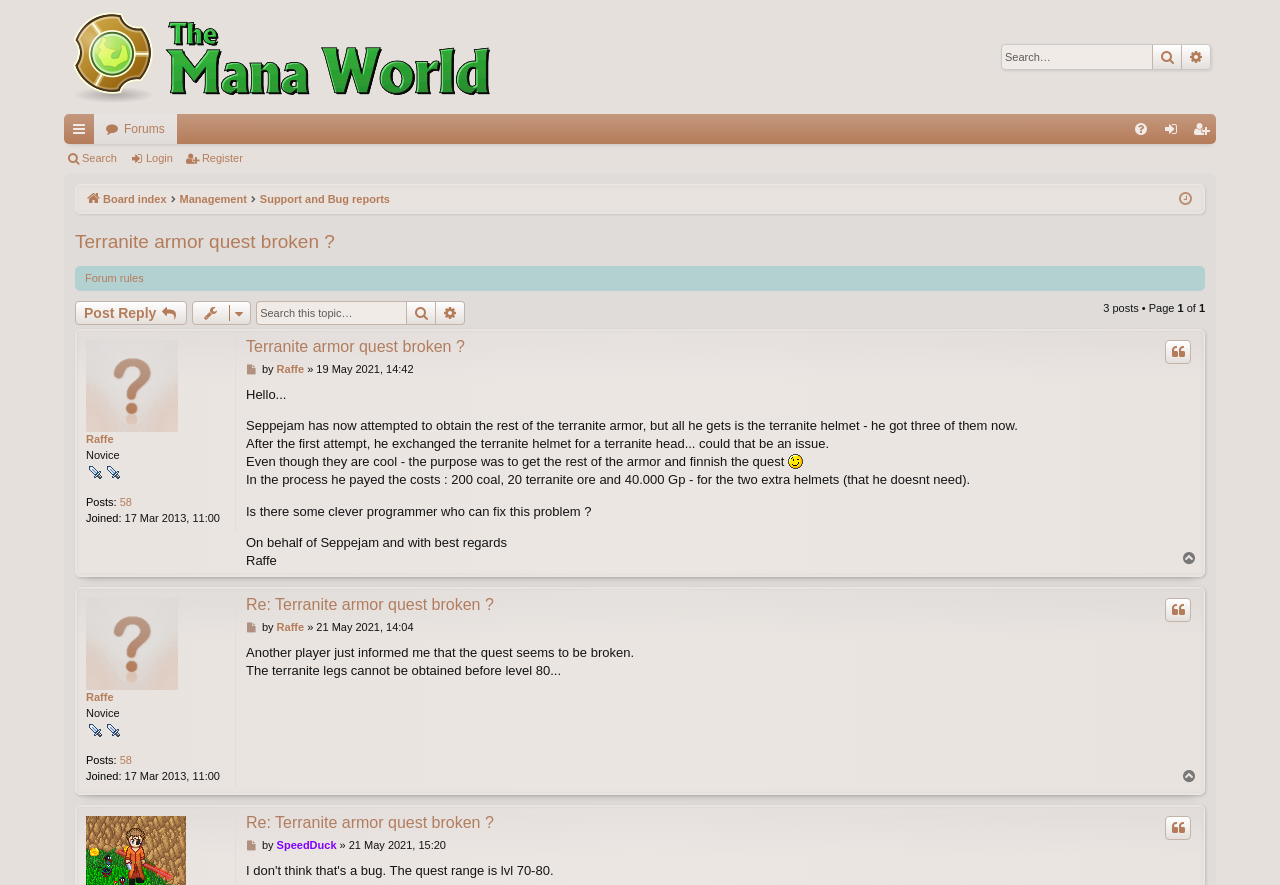Carefully examine the image and provide an in-depth answer to the question: What is the purpose of Seppejam's attempt?

I found the answer by reading the text in the first post, which states 'the purpose was to get the rest of the armor and finnish the quest'.